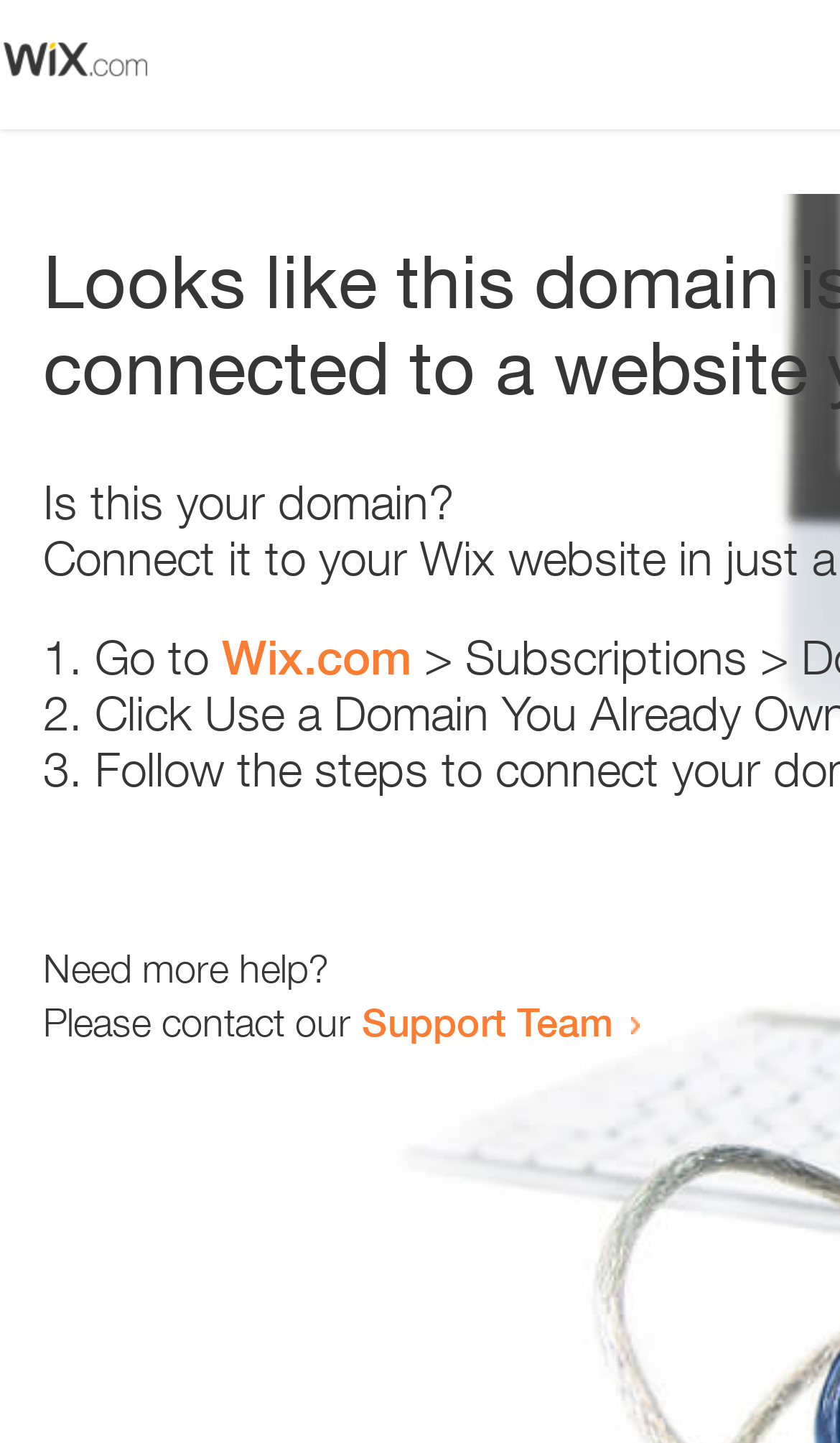Who can the user contact for more help?
Please answer using one word or phrase, based on the screenshot.

Support Team